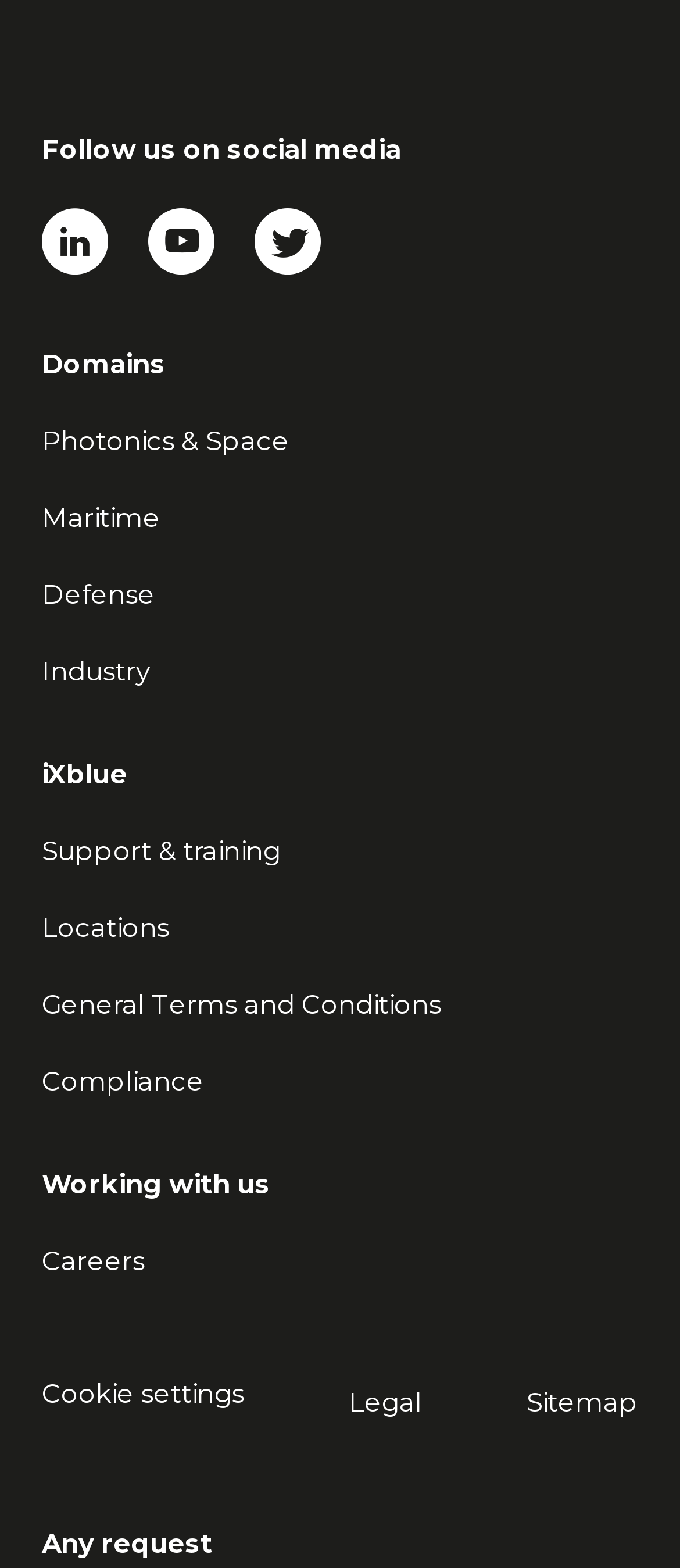Using the description "General Terms and Conditions", locate and provide the bounding box of the UI element.

[0.062, 0.63, 0.649, 0.651]